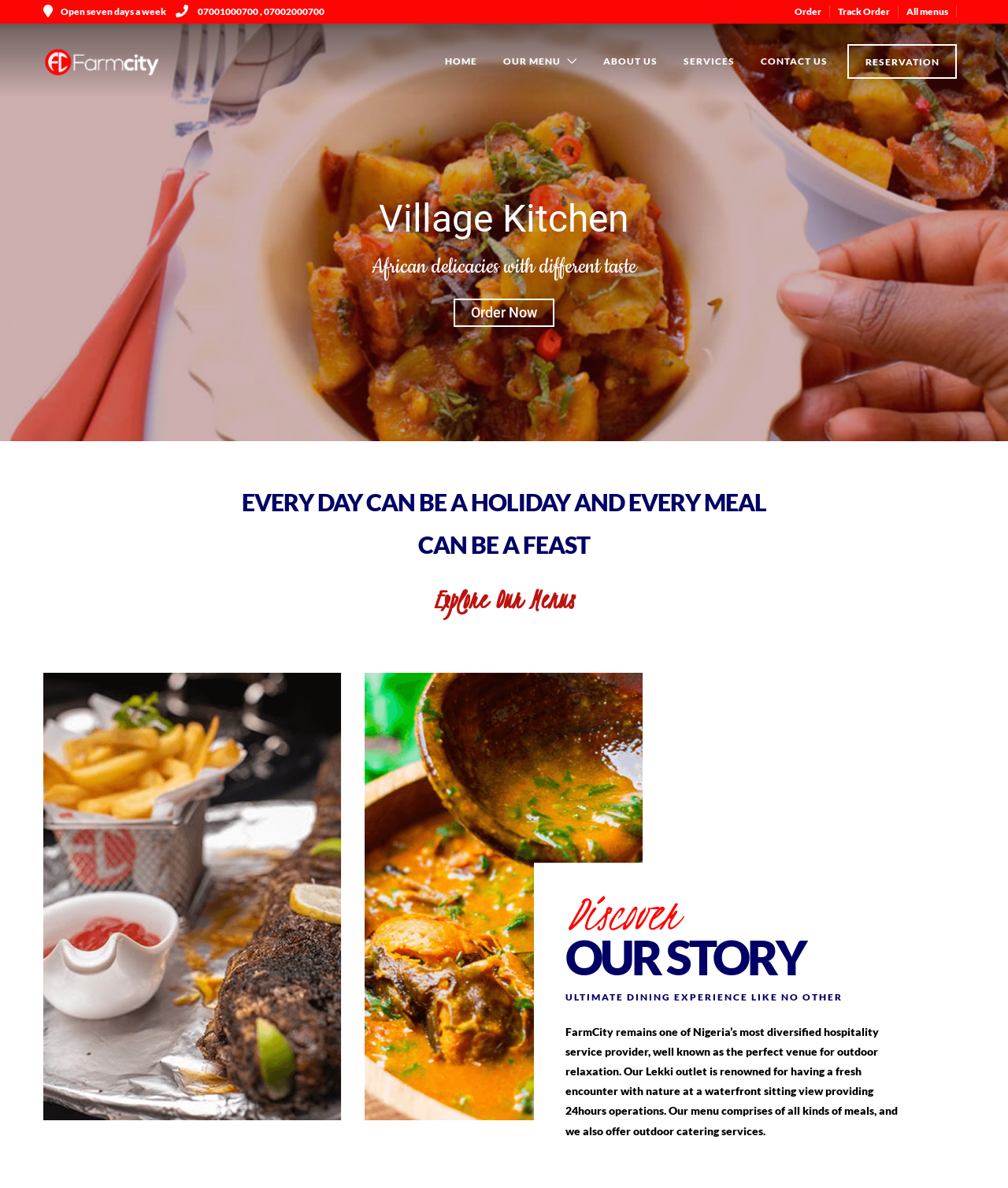Please reply with a single word or brief phrase to the question: 
What is the restaurant's operating schedule?

Seven days a week